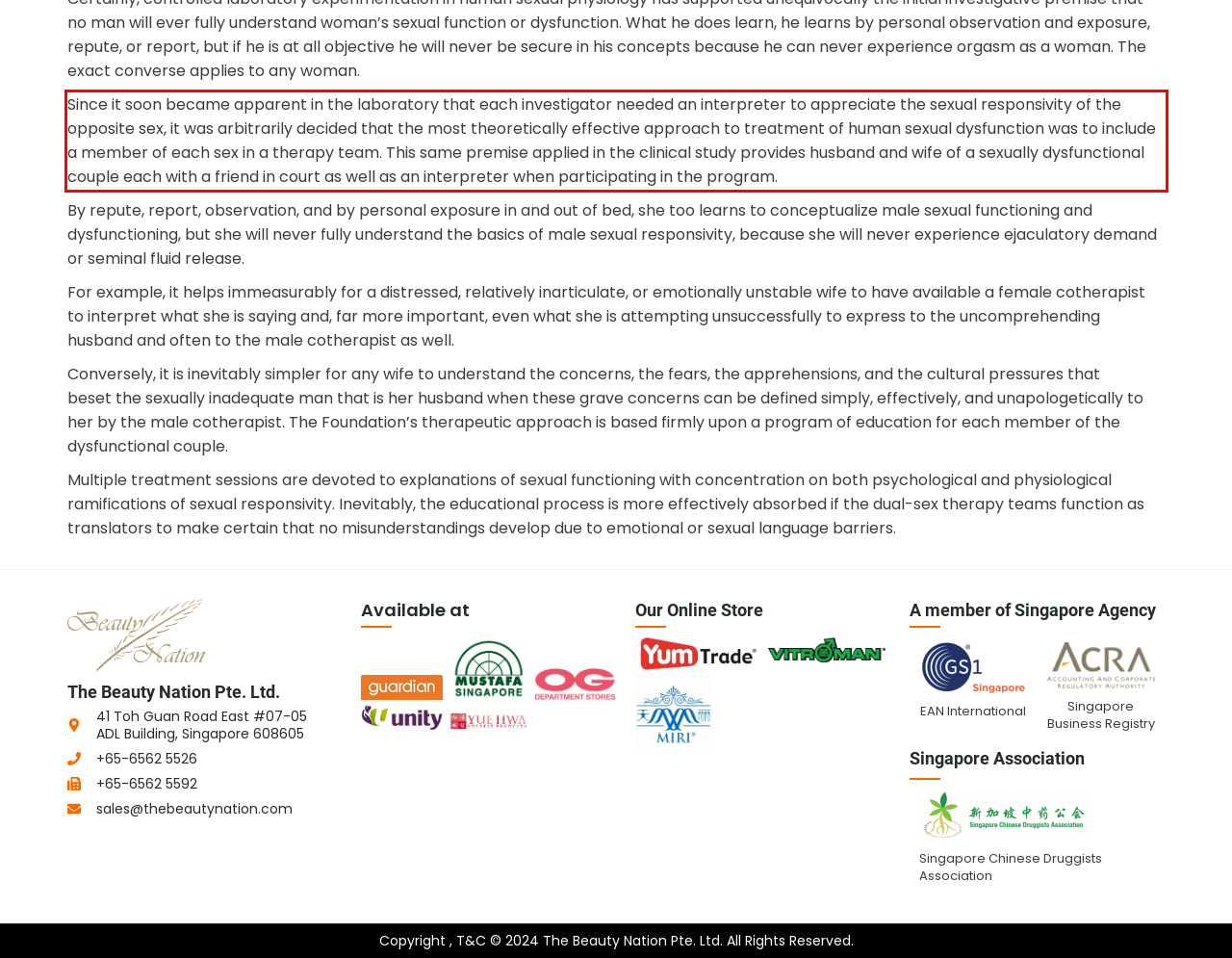You have a screenshot of a webpage where a UI element is enclosed in a red rectangle. Perform OCR to capture the text inside this red rectangle.

Since it soon became apparent in the laboratory that each investigator needed an interpreter to appreciate the sexual responsivity of the opposite sex, it was arbitrarily decided that the most theoretically effective approach to treatment of human sexual dysfunction was to include a member of each sex in a therapy team. This same premise applied in the clinical study provides husband and wife of a sexually dysfunctional couple each with a friend in court as well as an interpreter when participating in the program.